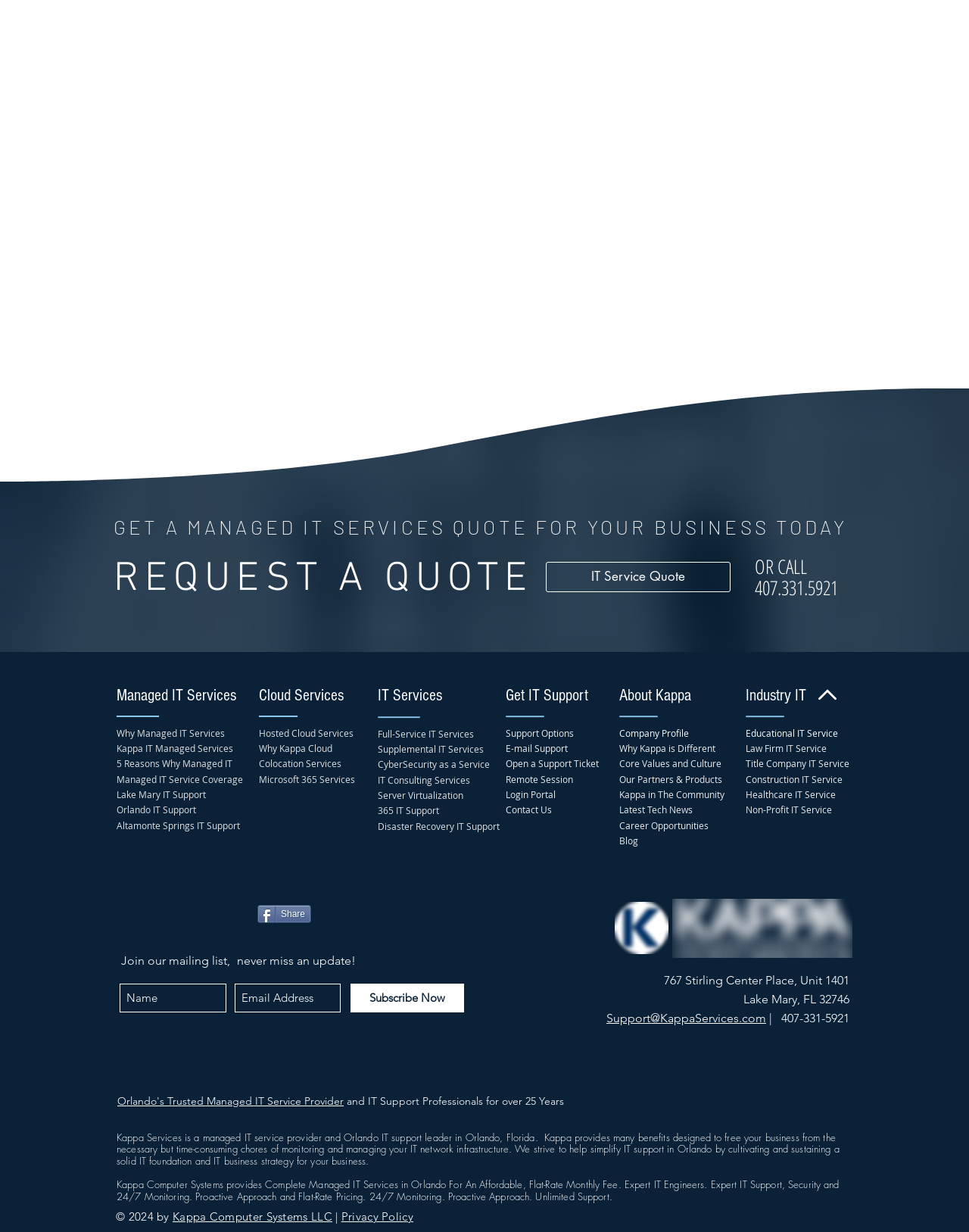Provide the bounding box coordinates of the HTML element described by the text: "Support@KappaServices.com".

[0.626, 0.82, 0.791, 0.832]